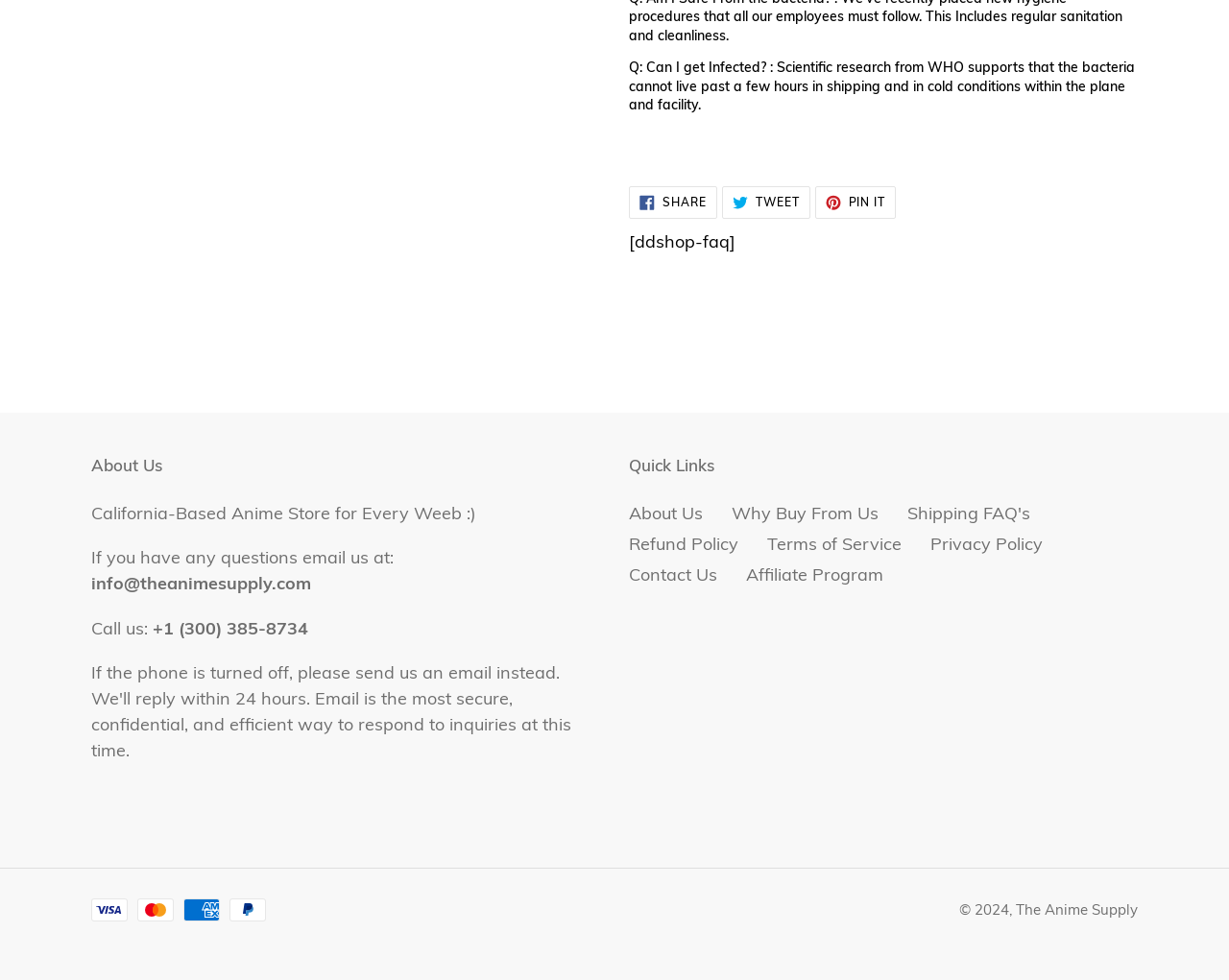Find the bounding box coordinates for the area that should be clicked to accomplish the instruction: "View Refund Policy".

[0.512, 0.543, 0.601, 0.566]